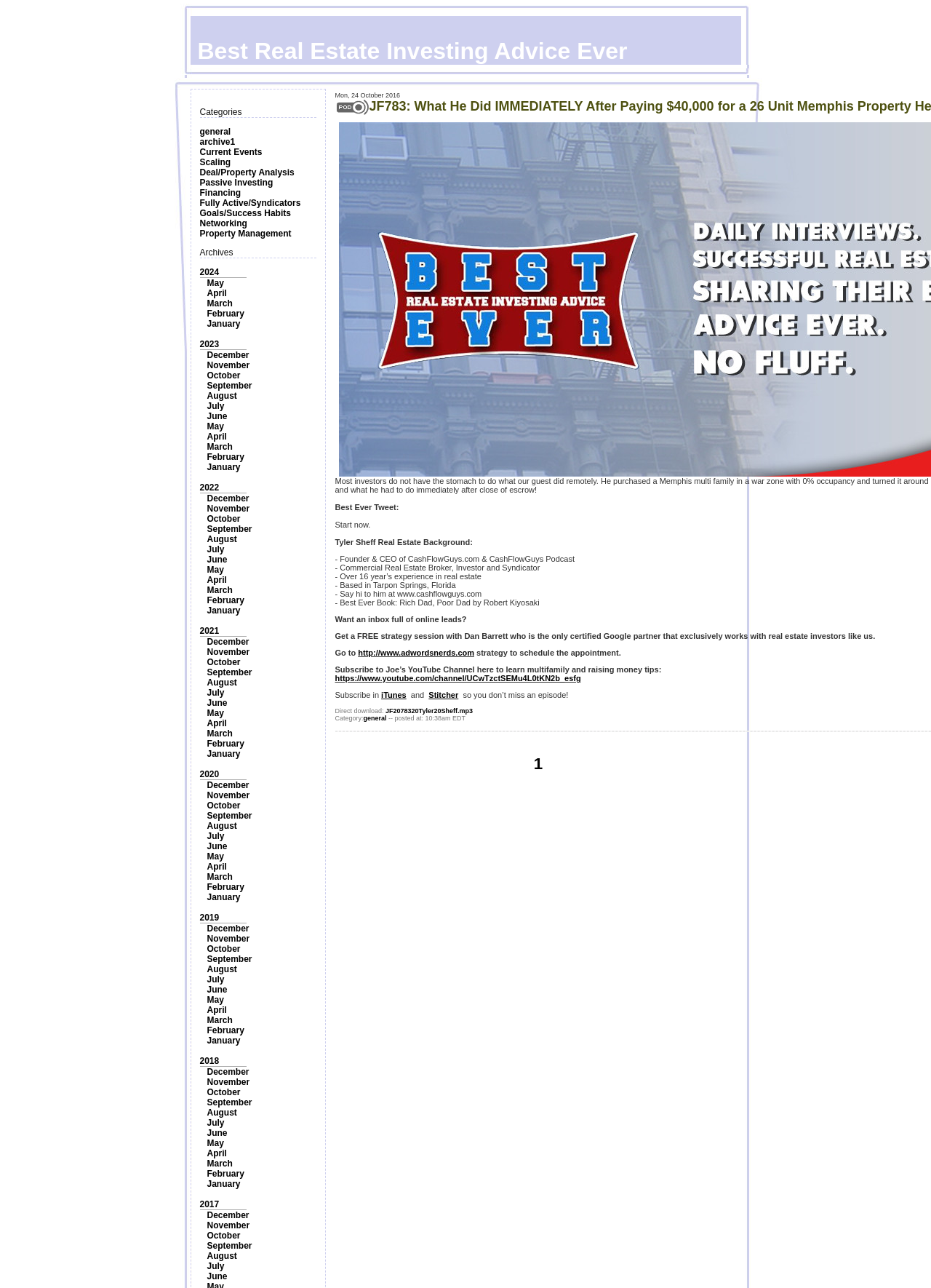Refer to the screenshot and answer the following question in detail:
How many months are listed under 2024?

I looked at the links under the '2024' heading and found only one month listed, which is 'May'.